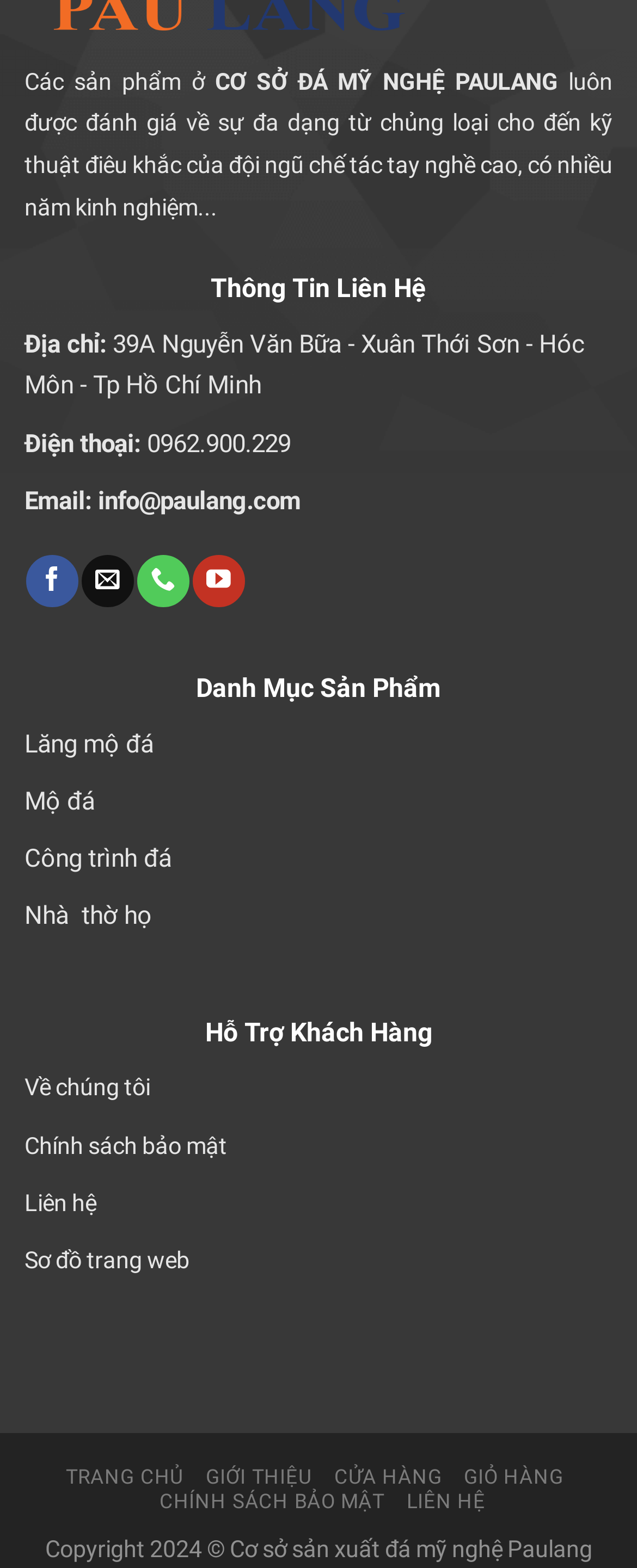Given the webpage screenshot and the description, determine the bounding box coordinates (top-left x, top-left y, bottom-right x, bottom-right y) that define the location of the UI element matching this description: Giới thiệu

[0.323, 0.935, 0.49, 0.95]